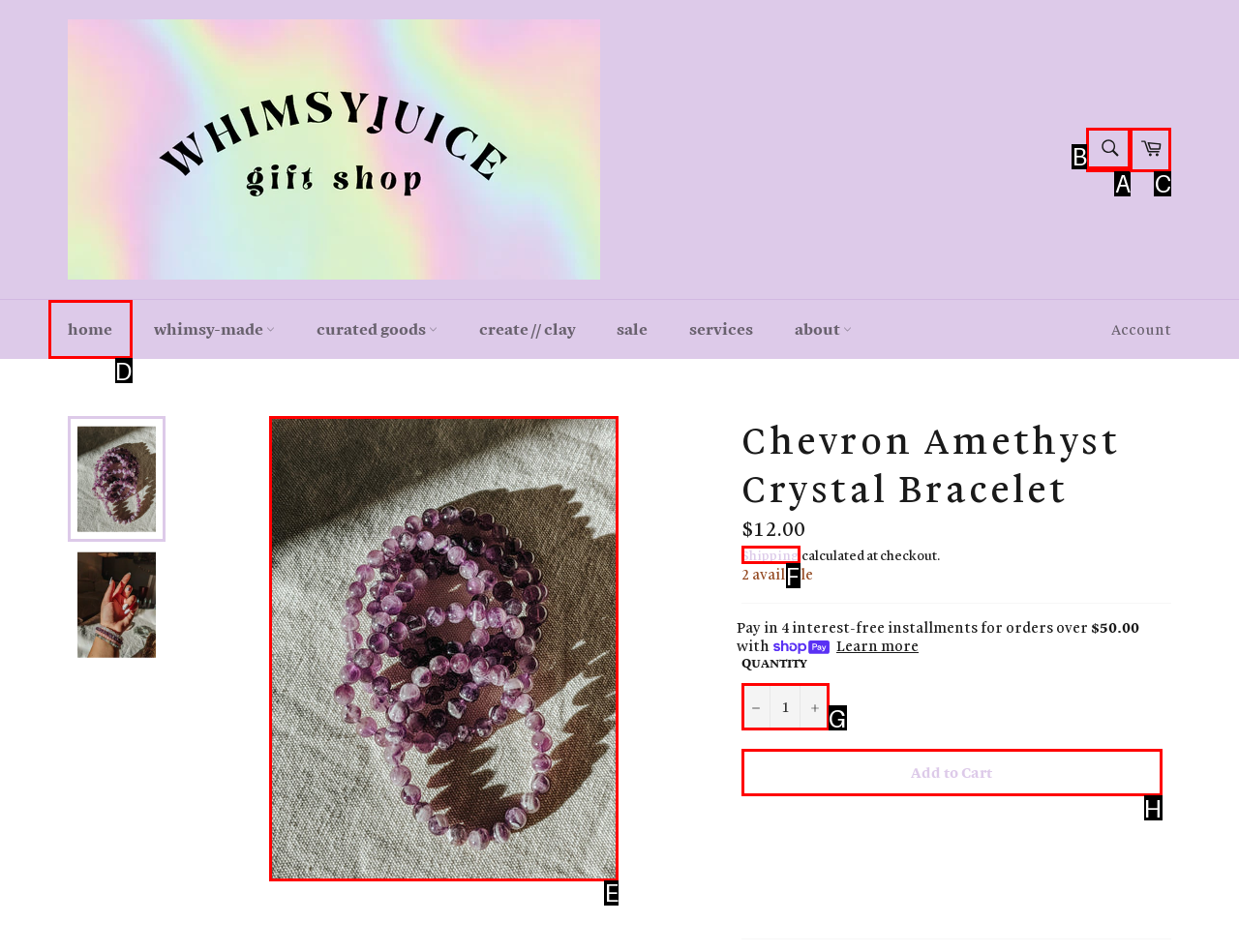From the given choices, determine which HTML element aligns with the description: alt="Chevron Amethyst Crystal Bracelet" Respond with the letter of the appropriate option.

E